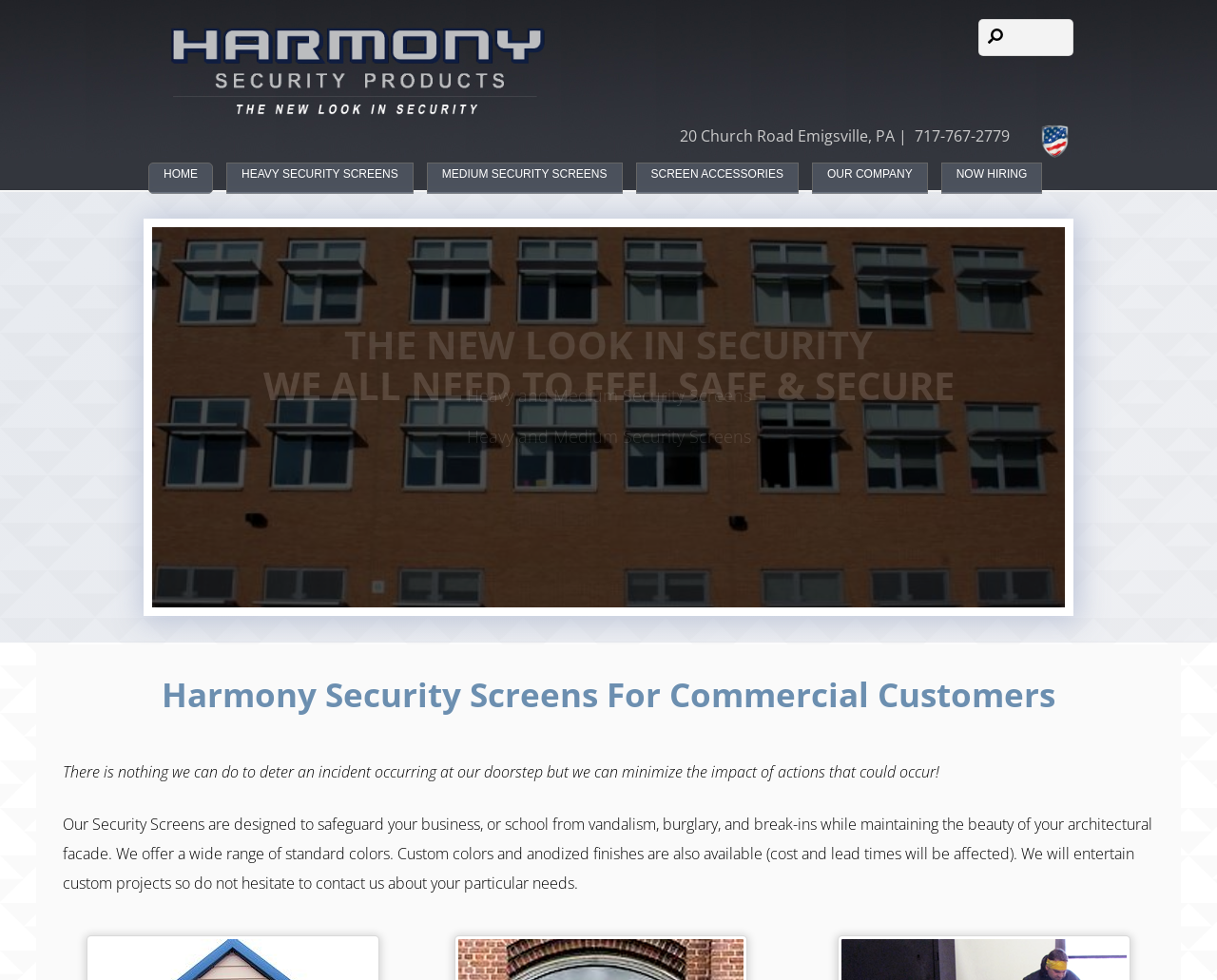Determine the bounding box coordinates of the region I should click to achieve the following instruction: "Click Home". Ensure the bounding box coordinates are four float numbers between 0 and 1, i.e., [left, top, right, bottom].

None